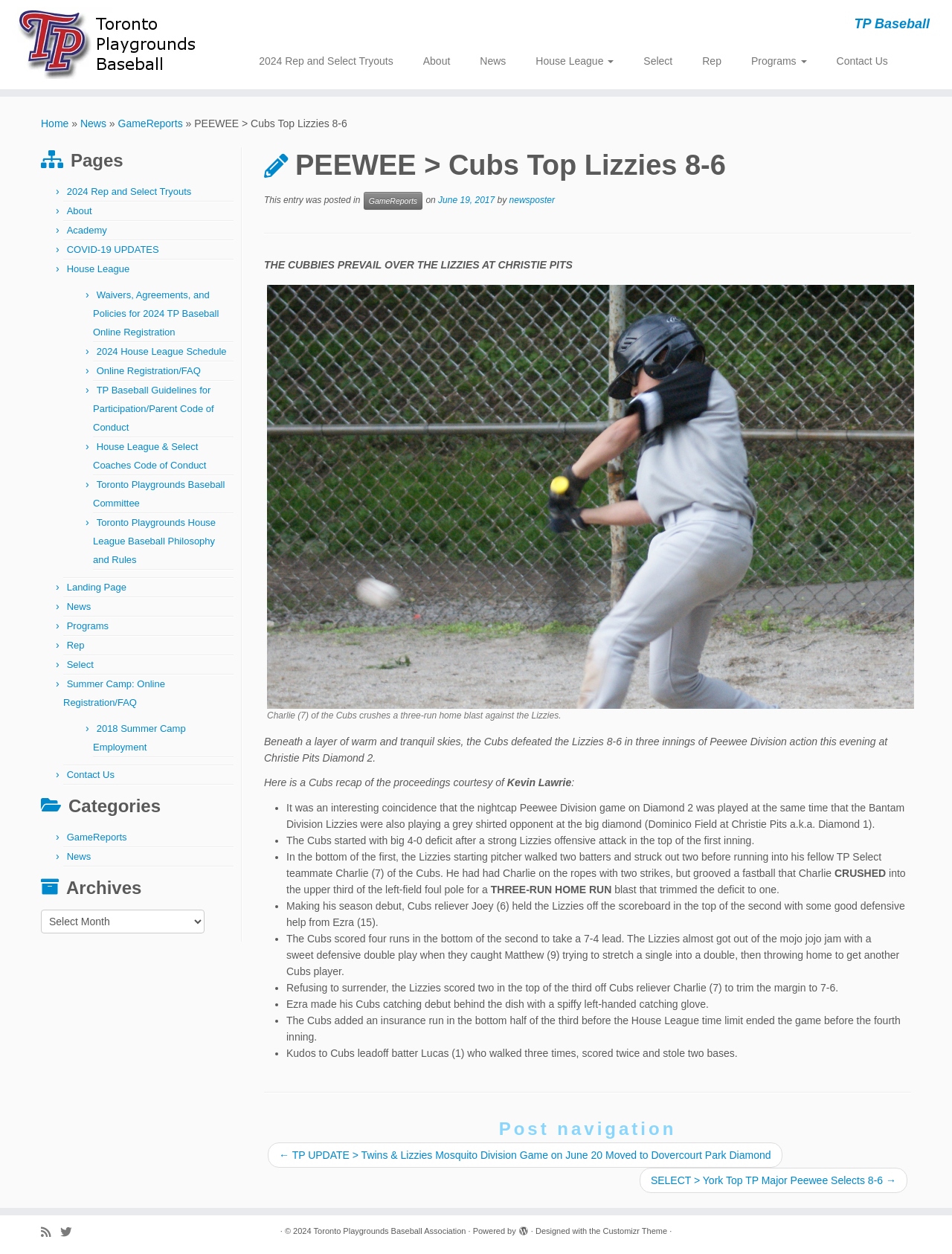Given the description "2024 Rep and Select Tryouts", provide the bounding box coordinates of the corresponding UI element.

[0.268, 0.039, 0.429, 0.058]